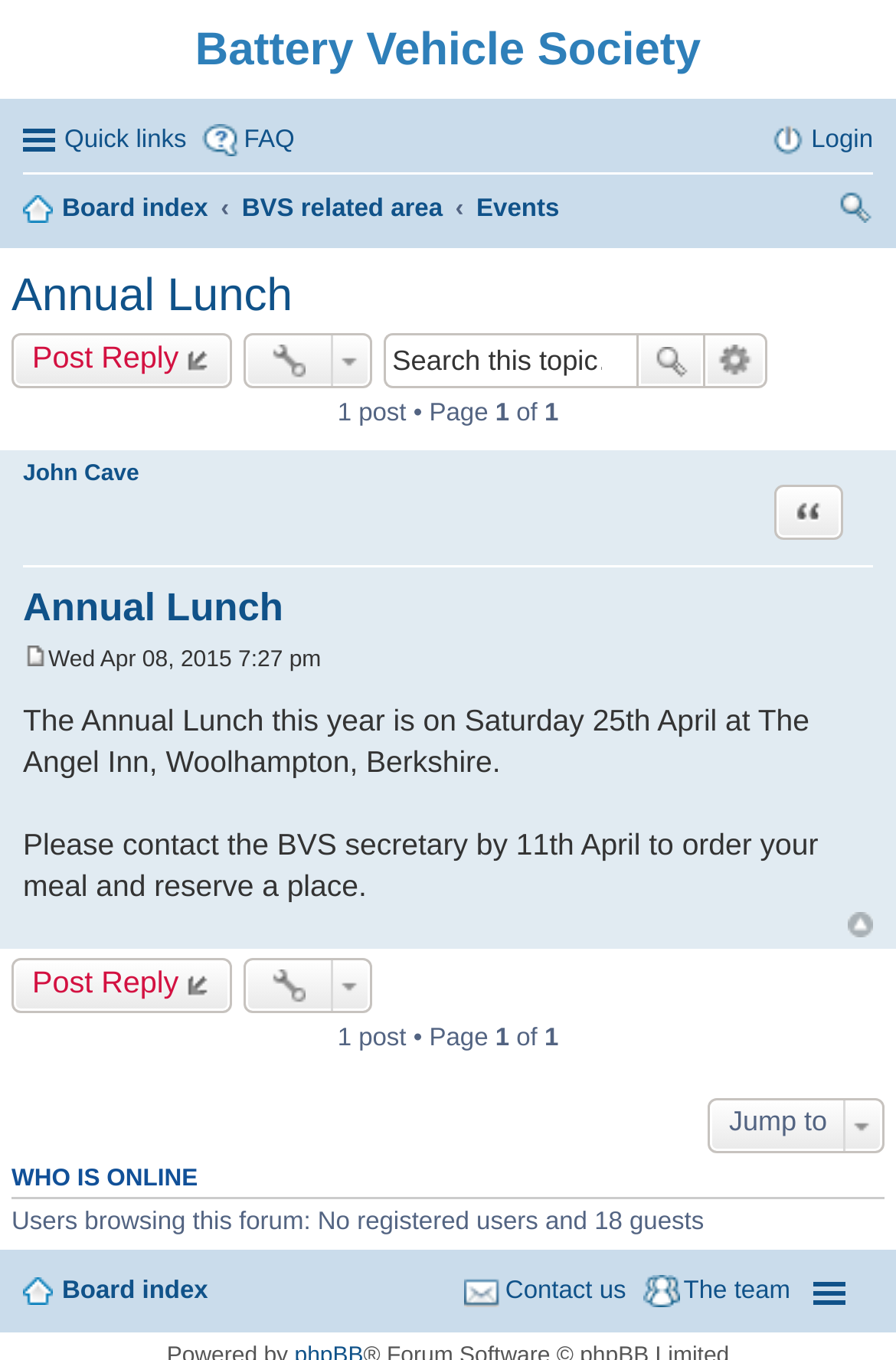Provide a comprehensive description of the webpage.

The webpage is about the Annual Lunch event of the Battery Vehicle Society. At the top, there is a heading with the organization's name, followed by two horizontal menubars with links to various sections of the website, including "Quick links", "FAQ", "Login", "Board index", "BVS related area", "Events", and "Search".

Below the menubars, there is a main section with a heading "Annual Lunch" and a link to the same title. There is also a "Post Reply" link and a "Topic tools" button. A search box is located to the right, with a "Search this topic…" input field, a "Search" button, and an "Advanced search" link.

The main content of the page is a description of the Annual Lunch event, which includes the date, location, and details about reserving a place. There are also links to "Quote" and "Post" at the bottom of the section.

To the right of the main content, there is a section with information about the number of posts and pages, as well as a "Top" link. Below this section, there are links to "Post Reply" and "Topic tools" again, followed by a "Jump to" dropdown menu.

At the bottom of the page, there is a section with information about who is online, including the number of registered users and guests. Finally, there is a horizontal menubar with links to the "Board index", "The team", and "Contact us".